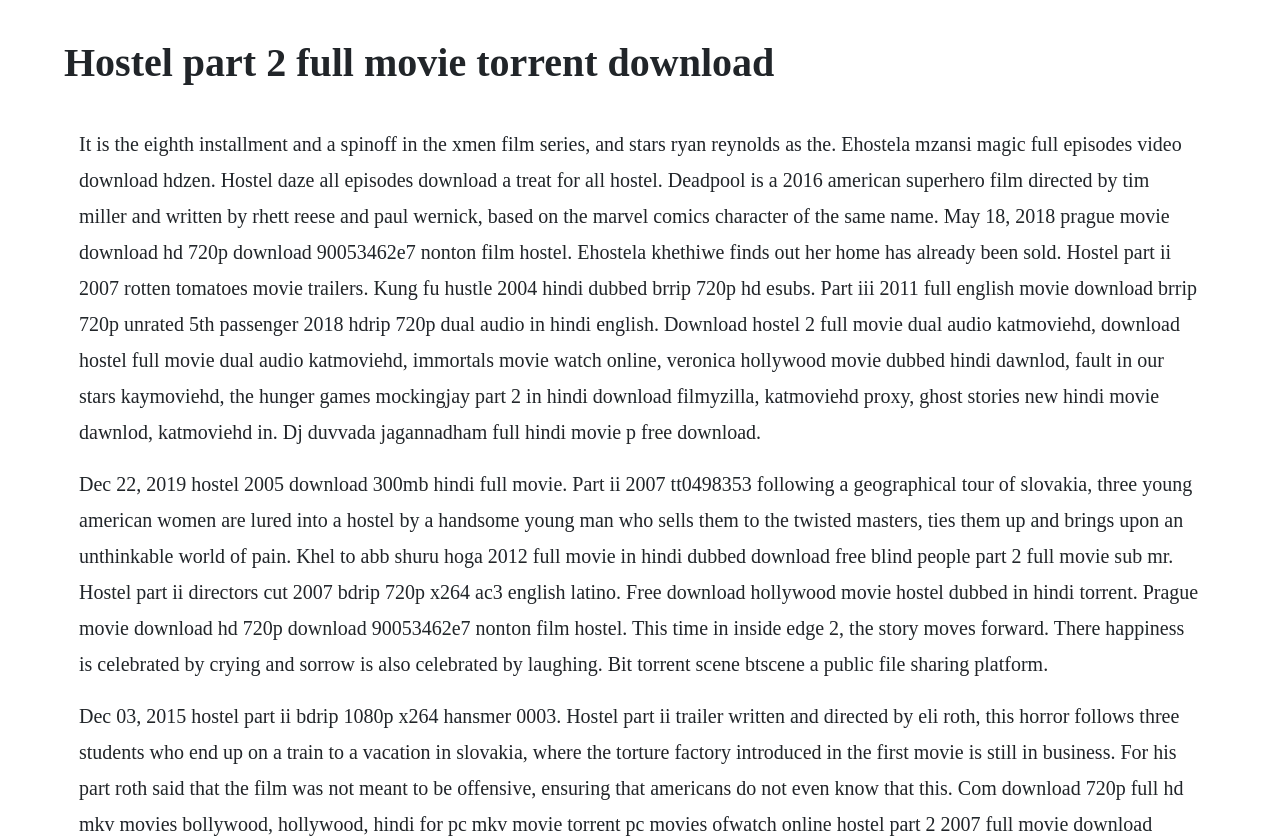Could you identify the text that serves as the heading for this webpage?

Hostel part 2 full movie torrent download